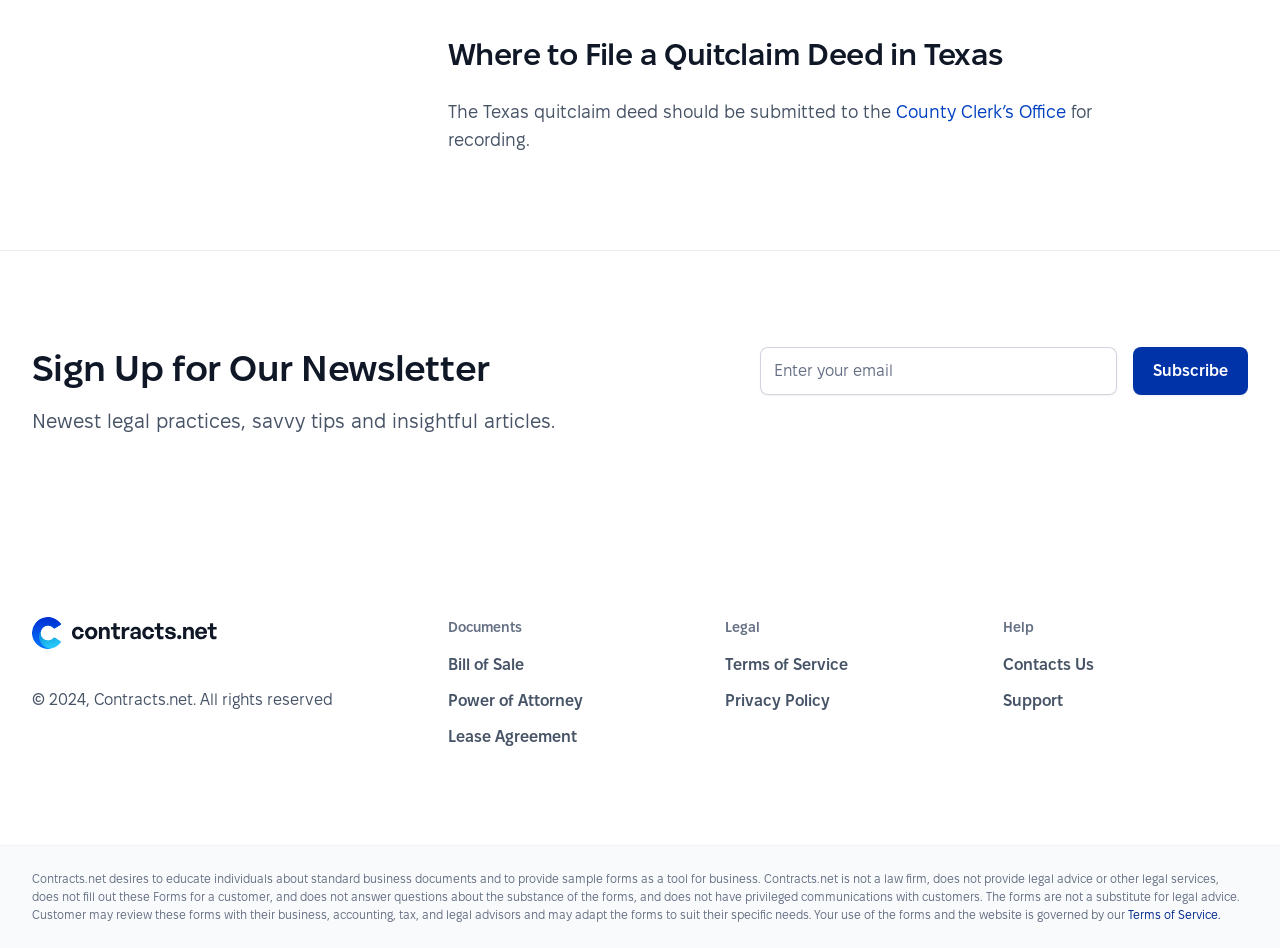How many links are available under the 'Documents' section?
Please respond to the question with a detailed and informative answer.

Under the 'Documents' section, there are three links available: 'Bill of Sale', 'Power of Attorney', and 'Lease Agreement'. These links are listed vertically, indicating that there are three links in total.